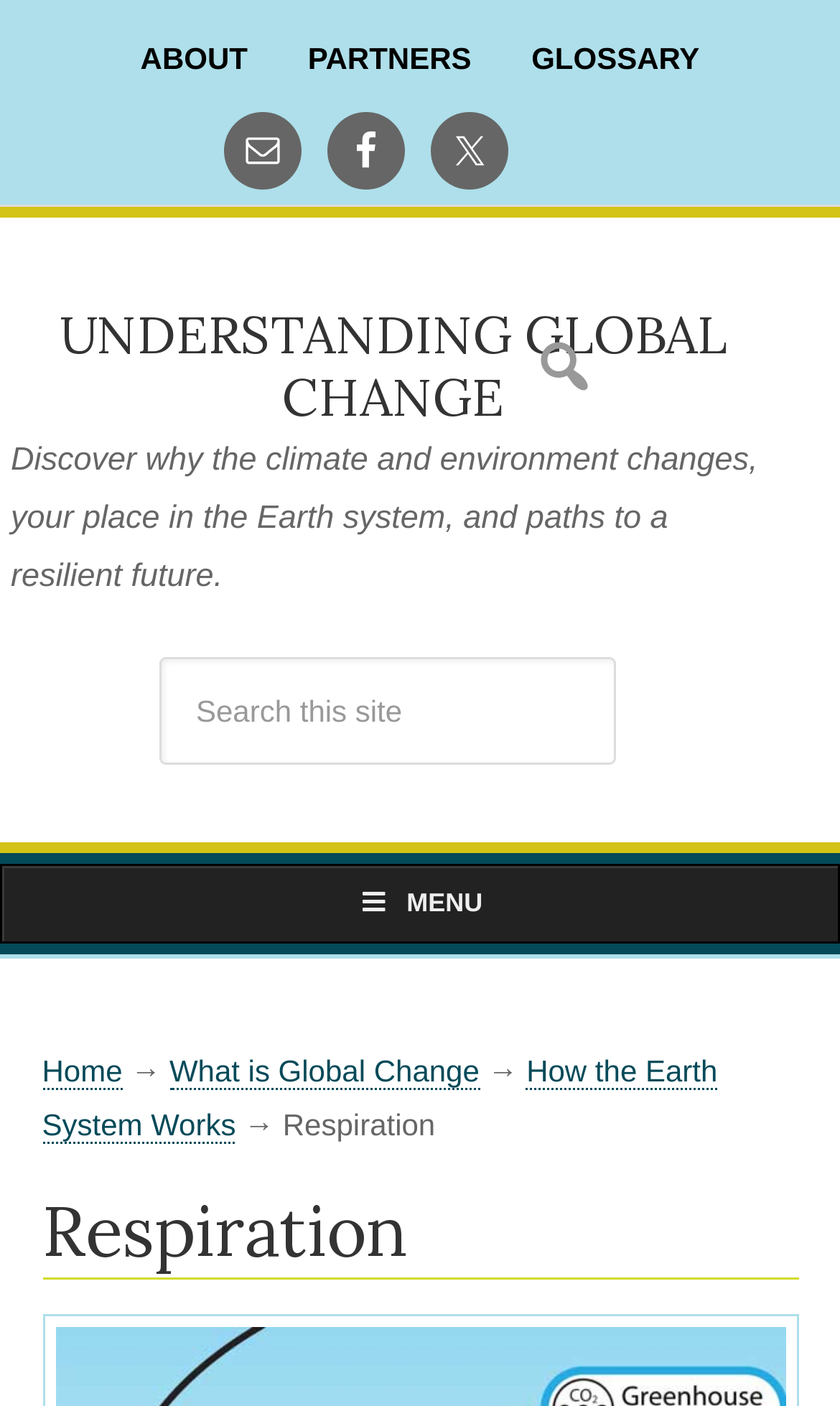Please identify the bounding box coordinates of the area that needs to be clicked to fulfill the following instruction: "Click on Facebook."

[0.388, 0.08, 0.481, 0.135]